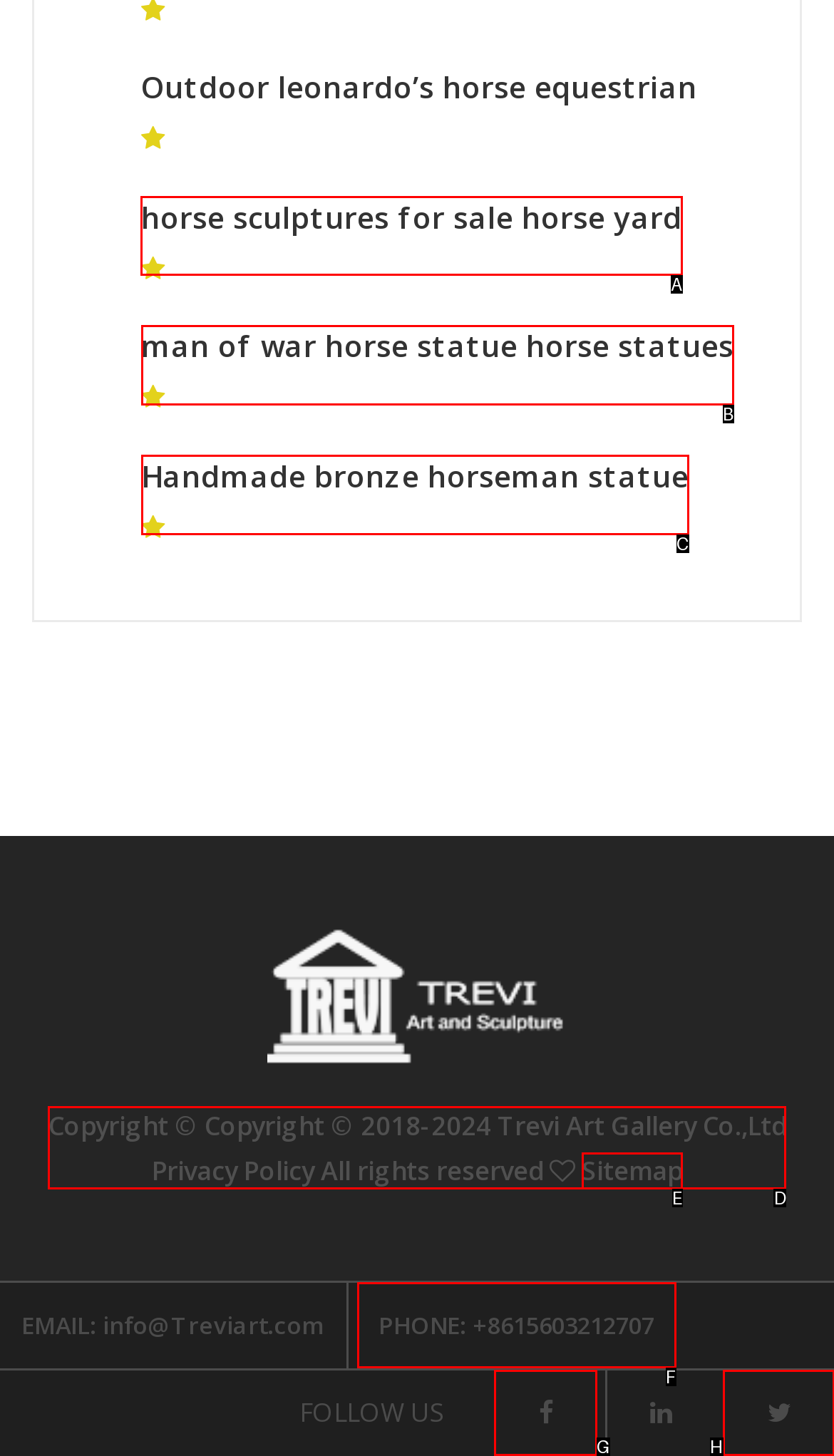Select the appropriate bounding box to fulfill the task: View horse sculptures for sale horse yard statue for sale Respond with the corresponding letter from the choices provided.

A